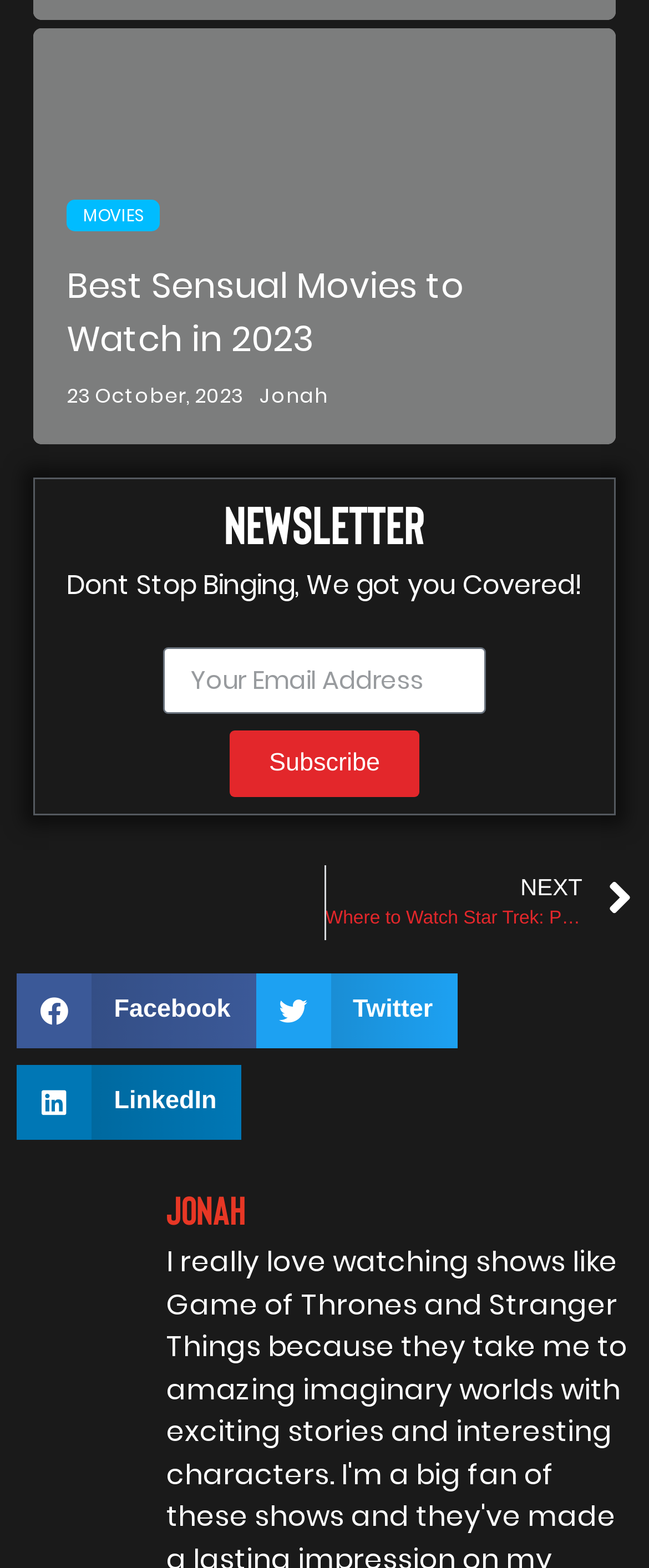Provide the bounding box coordinates for the specified HTML element described in this description: "Jonah". The coordinates should be four float numbers ranging from 0 to 1, in the format [left, top, right, bottom].

[0.256, 0.756, 0.974, 0.787]